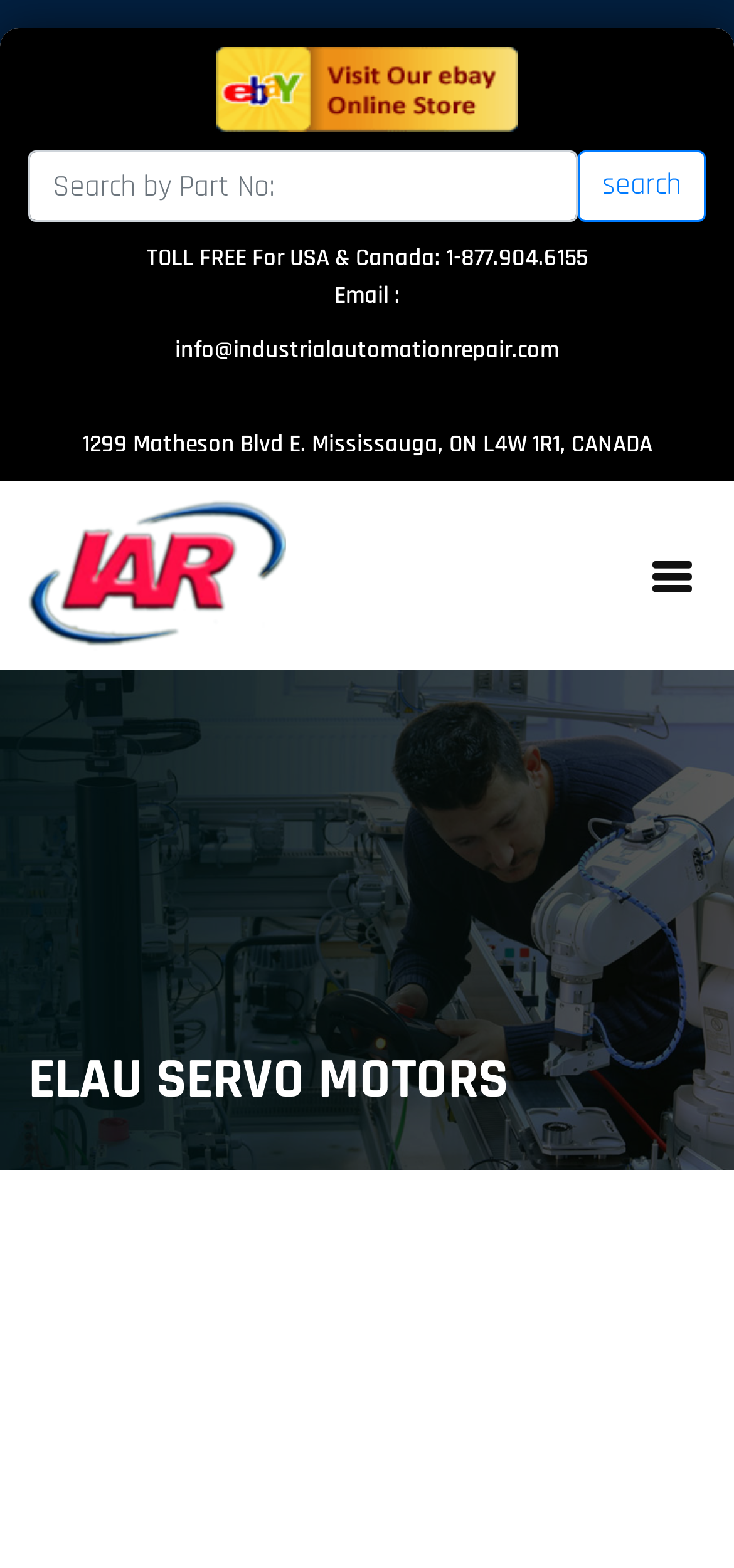What is the purpose of the searchbox?
Give a detailed explanation using the information visible in the image.

I inferred the purpose of the searchbox by its label 'Search' and the presence of a search button next to it, which suggests that users can input text to search for something on the website.